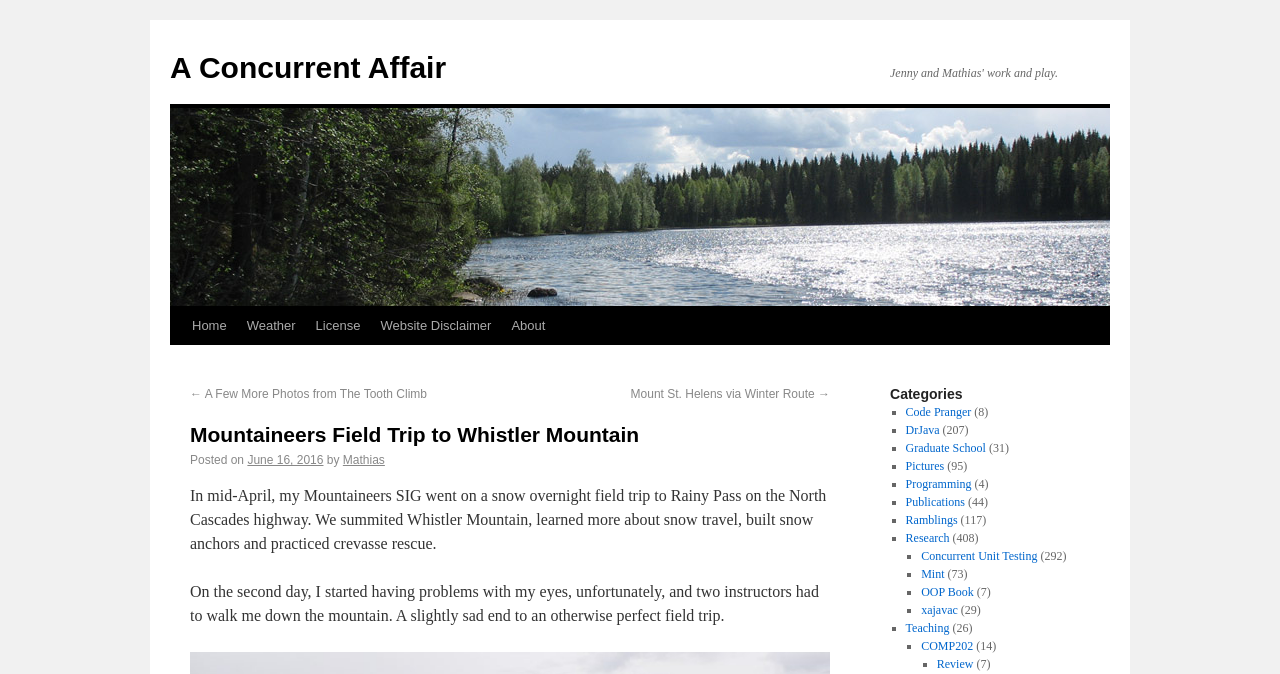Pinpoint the bounding box coordinates of the element you need to click to execute the following instruction: "Click on the 'A Concurrent Affair' link". The bounding box should be represented by four float numbers between 0 and 1, in the format [left, top, right, bottom].

[0.133, 0.076, 0.349, 0.125]